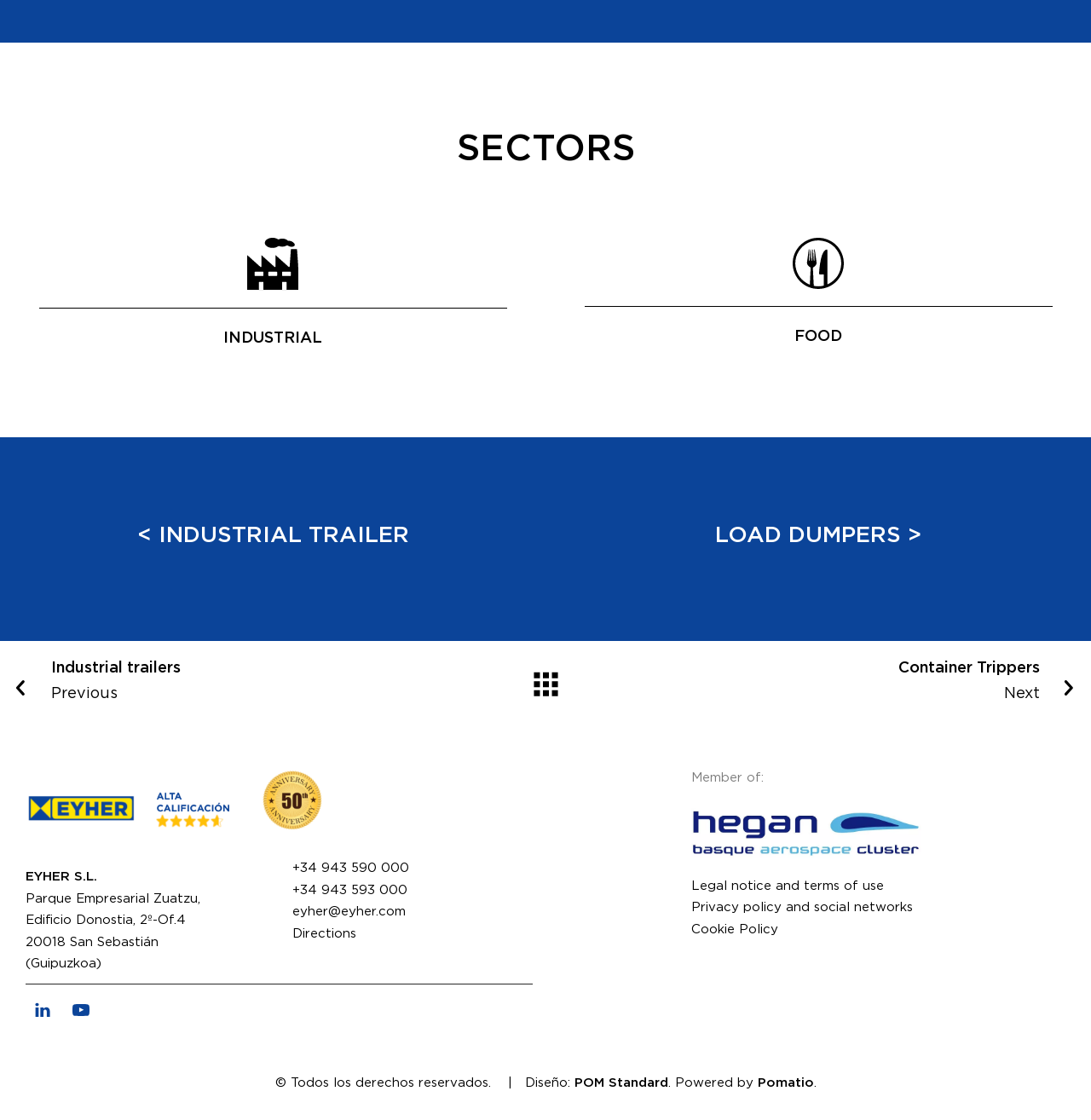What is the member of?
Using the visual information, answer the question in a single word or phrase.

hegan